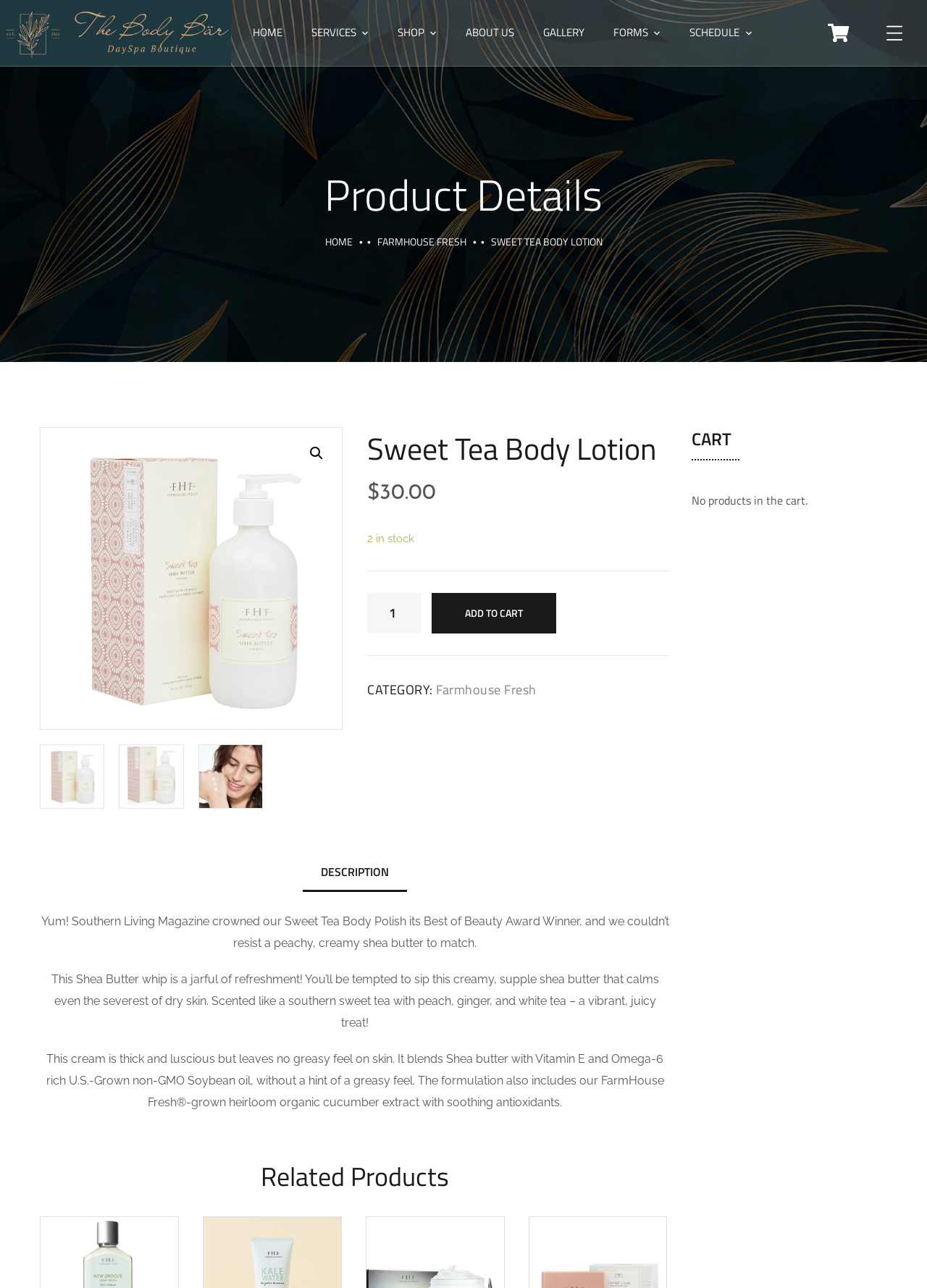Using the information in the image, could you please answer the following question in detail:
What is the name of the product?

I found the product name by looking at the heading 'Sweet Tea Body Lotion' on the webpage, which is located below the product images.